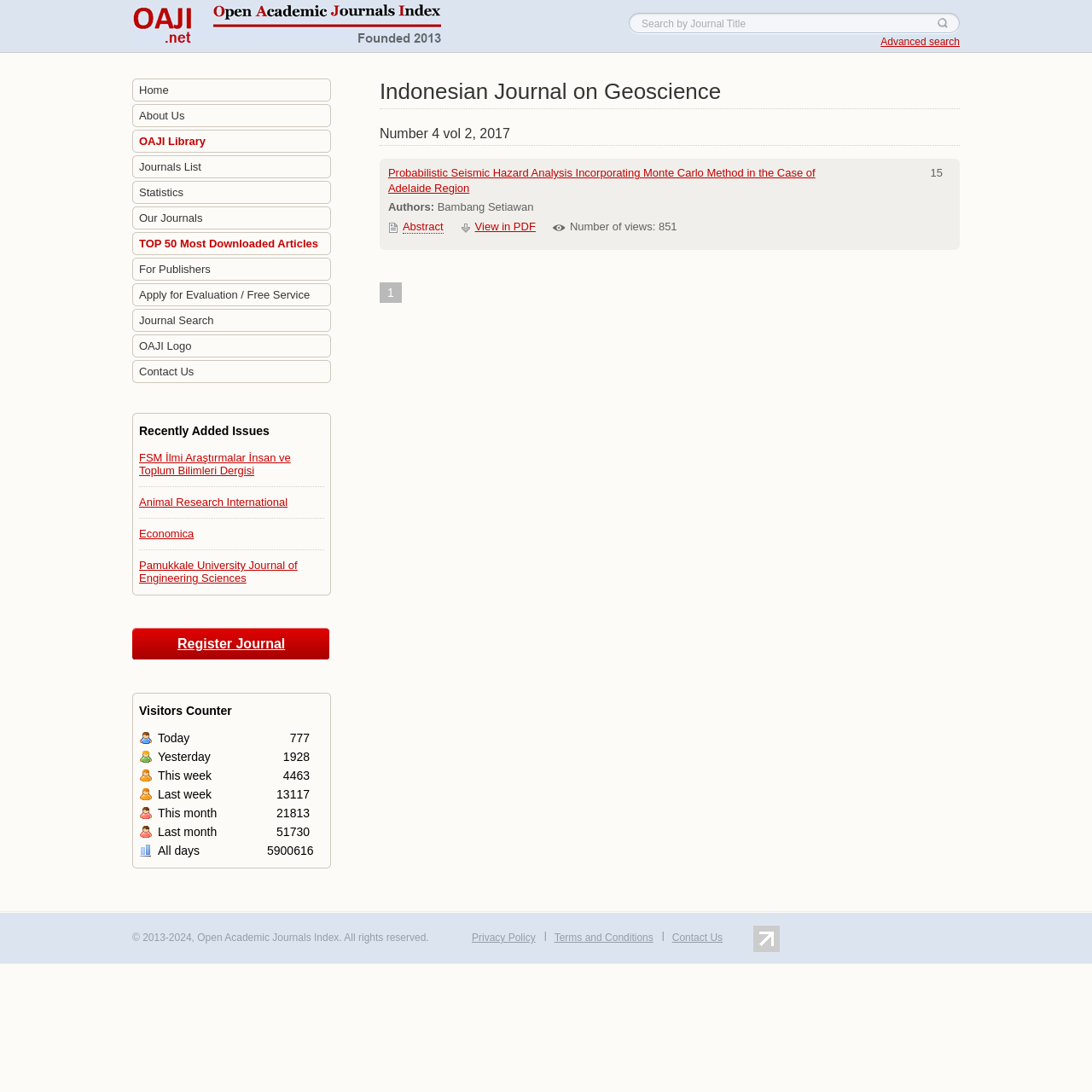How many views does the article 'Probabilistic Seismic Hazard Analysis Incorporating Monte Carlo Method in the Case of Adelaide Region' have?
Could you please answer the question thoroughly and with as much detail as possible?

The number of views for the article can be found in the text element on the webpage, which is 'Number of views: 851'.